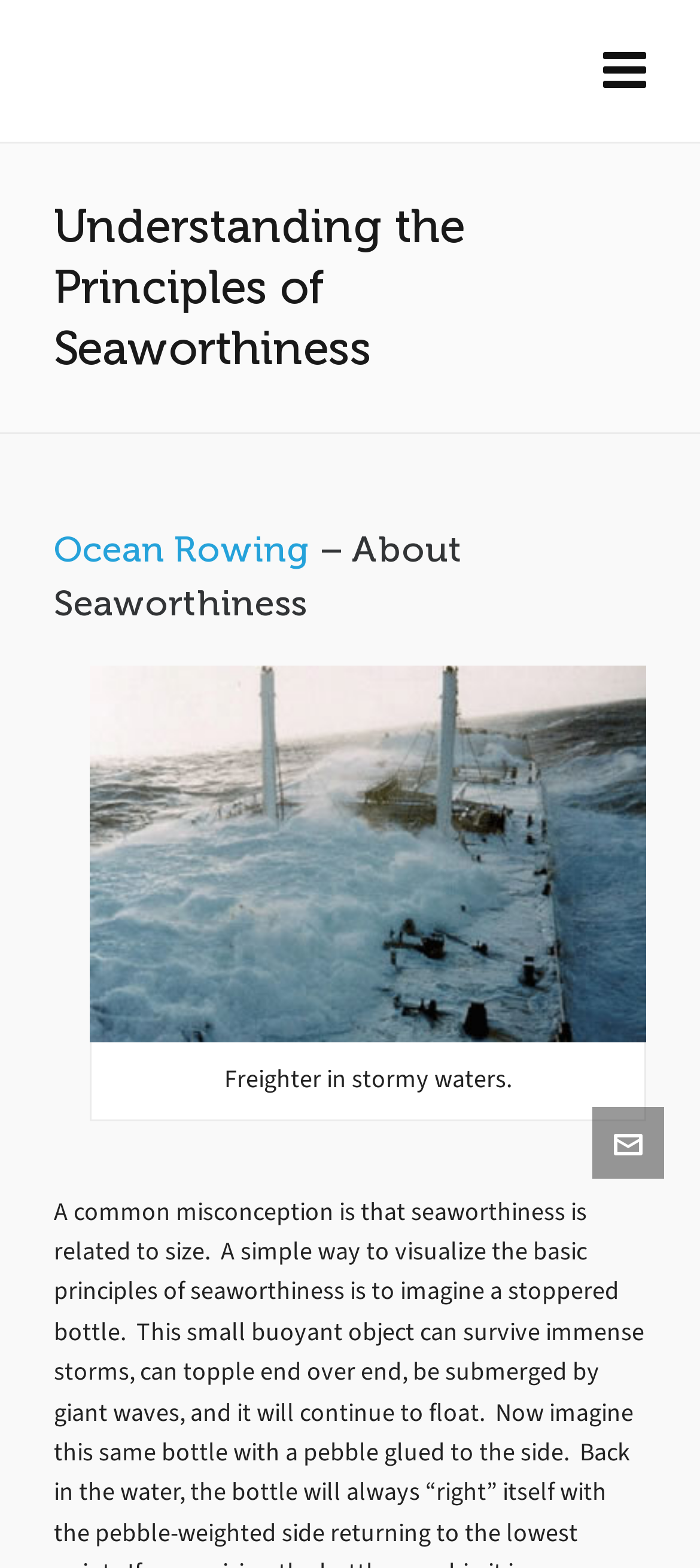Answer the question with a single word or phrase: 
How many social media links are present at the bottom of the webpage?

2